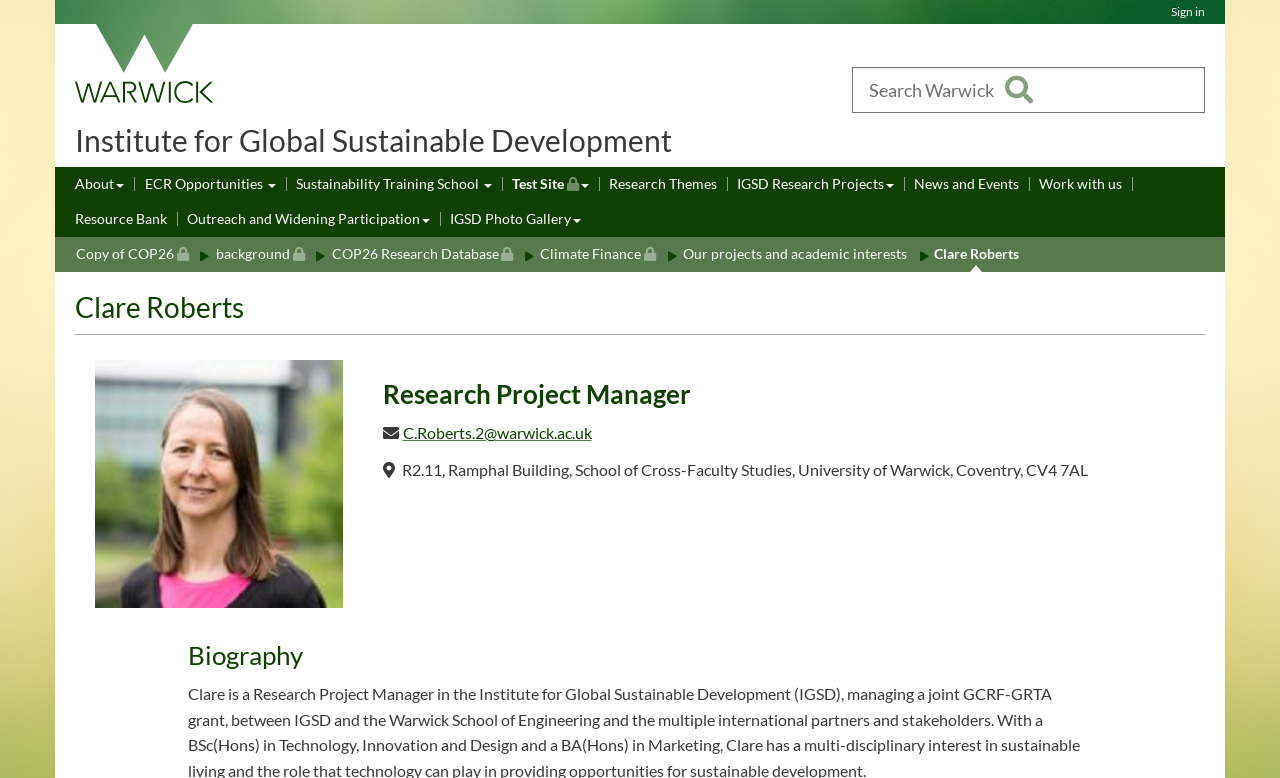What is the bounding box coordinate of the University of Warwick homepage link?
Answer with a single word or phrase, using the screenshot for reference.

[0.051, 0.031, 0.176, 0.134]